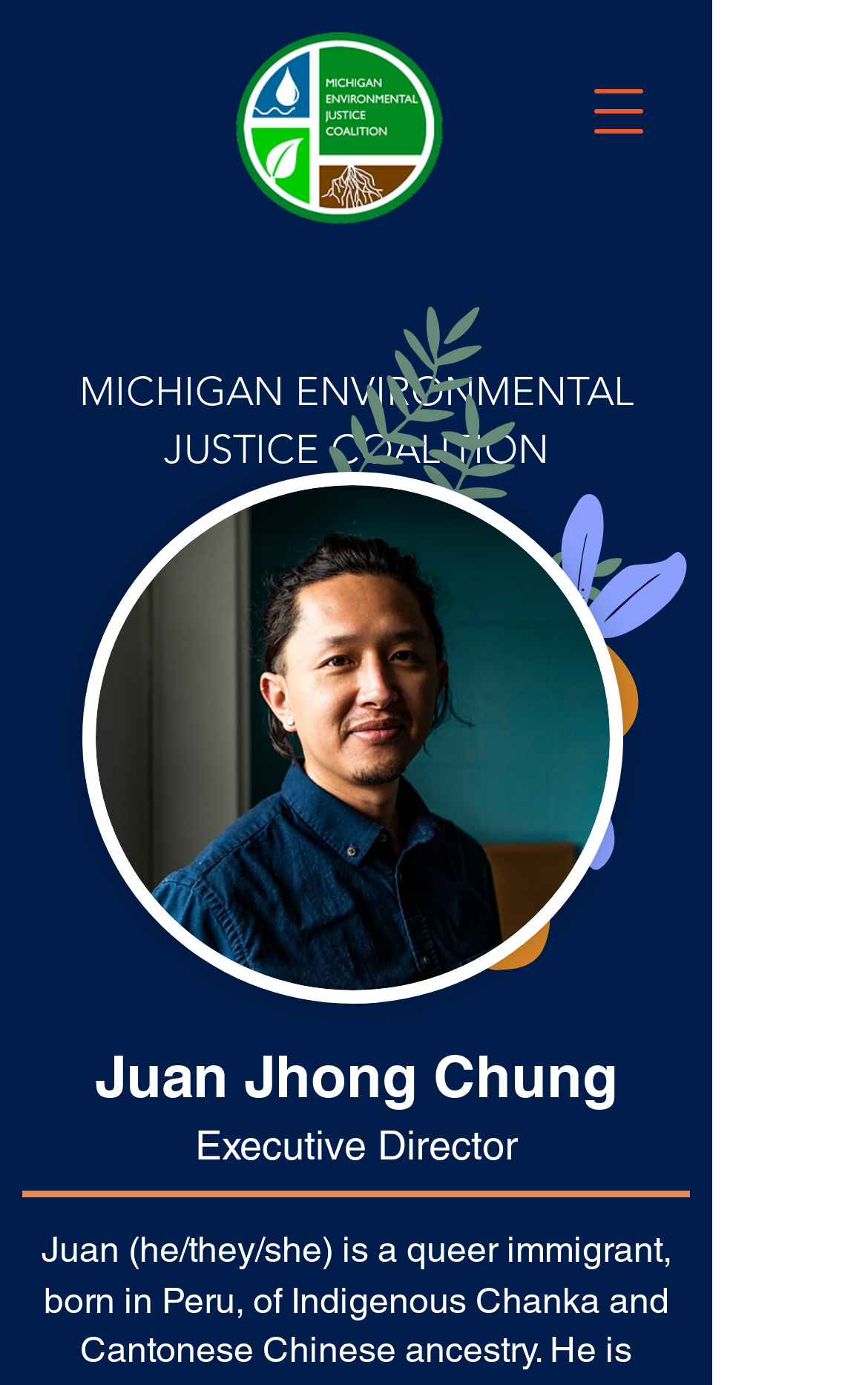What is the purpose of the button at the top right corner?
Respond to the question with a single word or phrase according to the image.

Open navigation menu